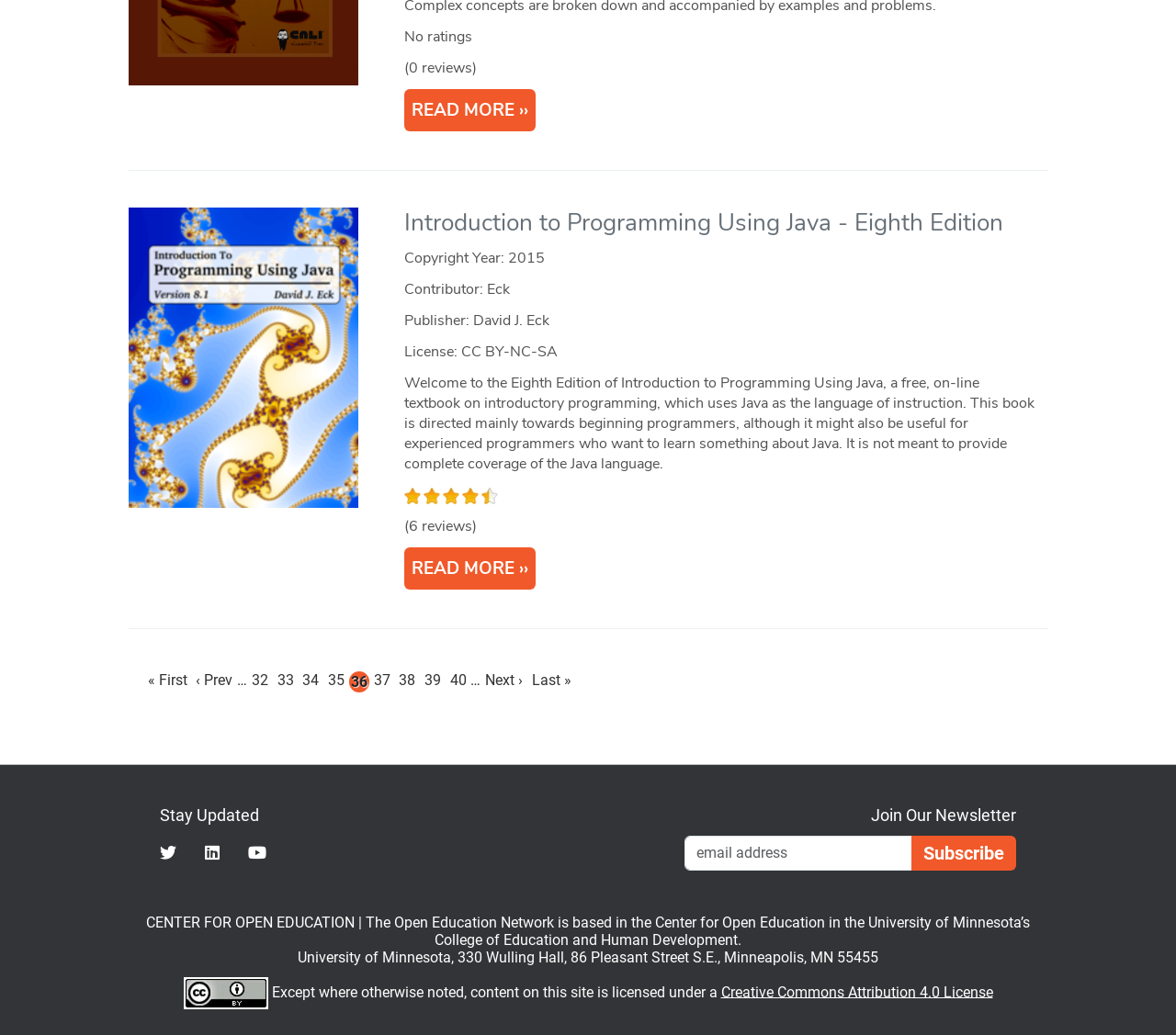Identify the bounding box coordinates for the region of the element that should be clicked to carry out the instruction: "Read more about Introduction to Programming Using Java - Eighth Edition". The bounding box coordinates should be four float numbers between 0 and 1, i.e., [left, top, right, bottom].

[0.109, 0.334, 0.305, 0.354]